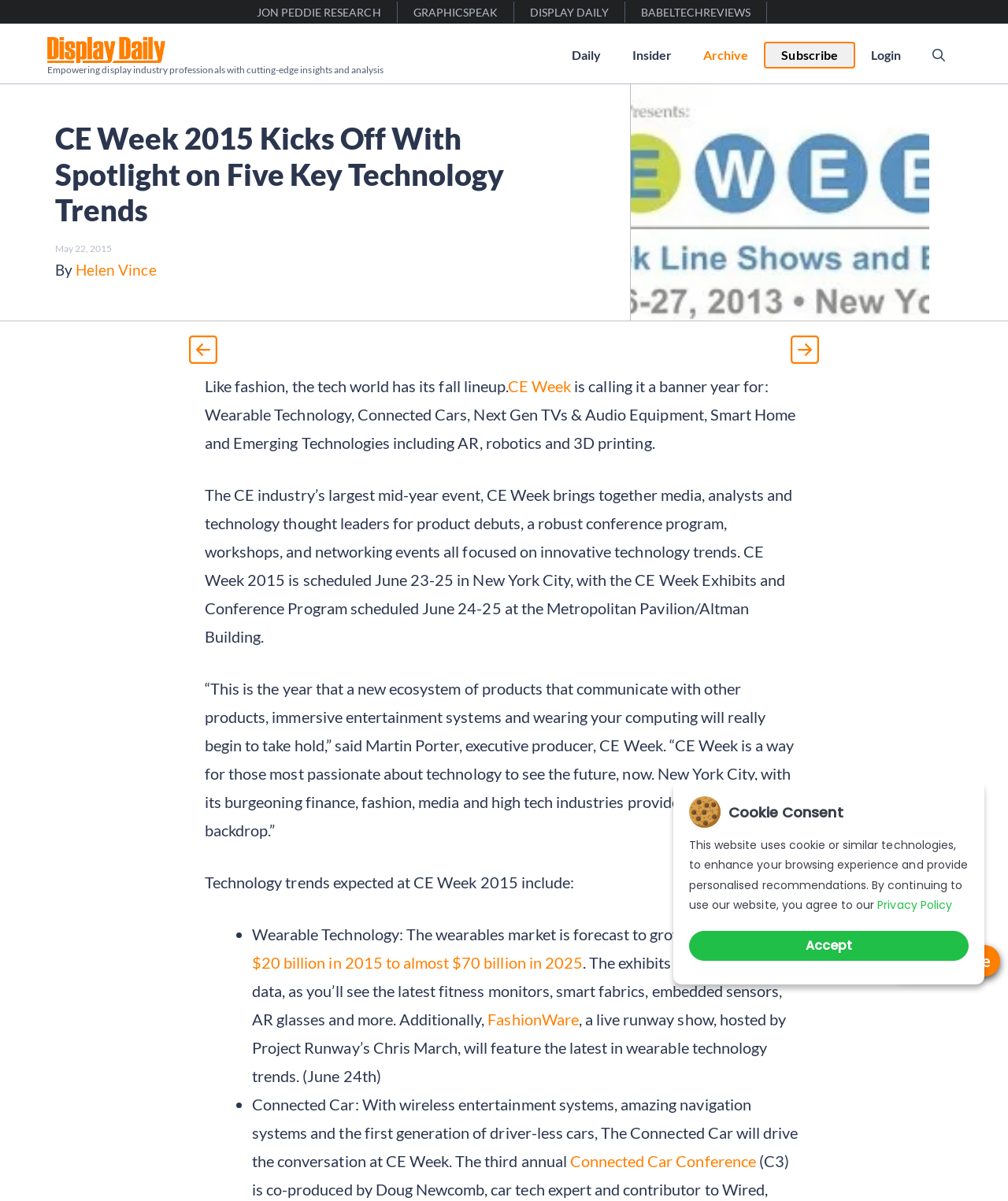Show the bounding box coordinates for the element that needs to be clicked to execute the following instruction: "Explore the 'Connected Car Conference'". Provide the coordinates in the form of four float numbers between 0 and 1, i.e., [left, top, right, bottom].

[0.566, 0.958, 0.75, 0.974]